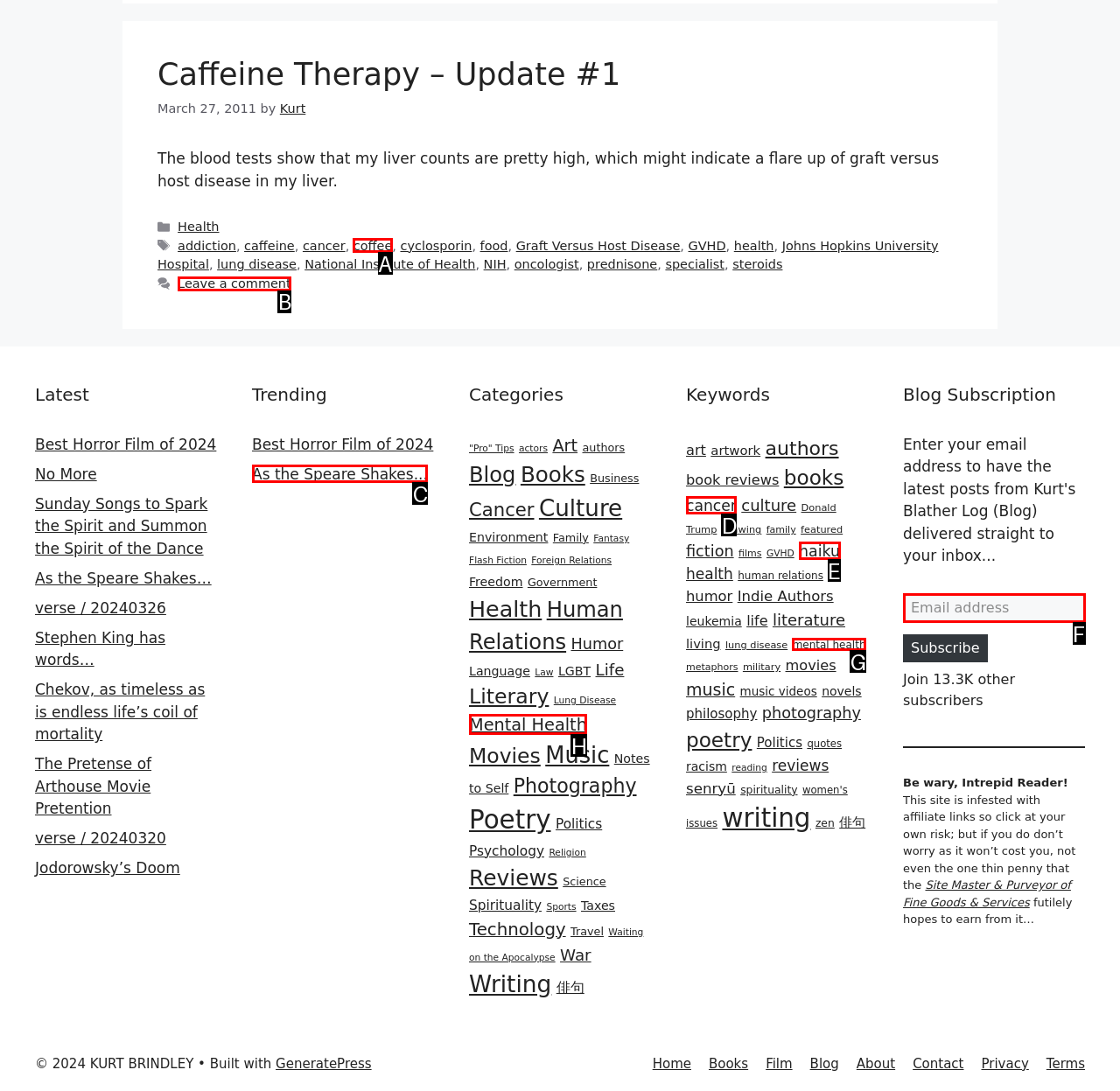Match the element description: As the Speare Shakes... to the correct HTML element. Answer with the letter of the selected option.

C